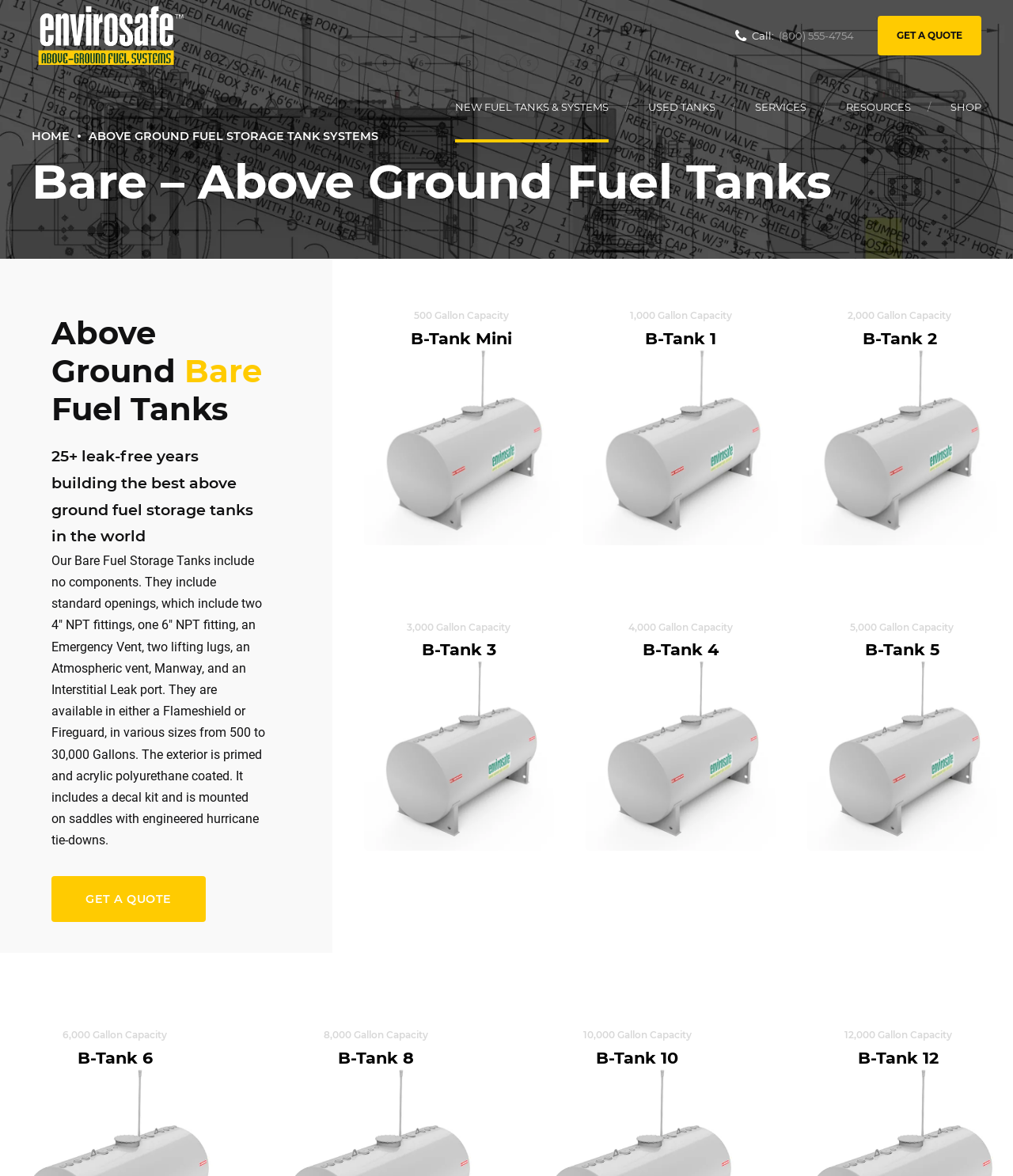Please provide the bounding box coordinates for the element that needs to be clicked to perform the instruction: "Learn more about 'Above Ground Bare Fuel Tanks'". The coordinates must consist of four float numbers between 0 and 1, formatted as [left, top, right, bottom].

[0.051, 0.267, 0.262, 0.364]